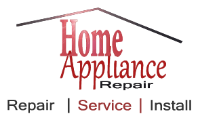Please analyze the image and give a detailed answer to the question:
What services are offered by Home Appliance Repair?

The question asks about the services offered by Home Appliance Repair. The caption states that below the main text, the terms 'Repair', 'Service', and 'Install' are clearly stated, separated by vertical bars, indicating the range of services offered by the company.